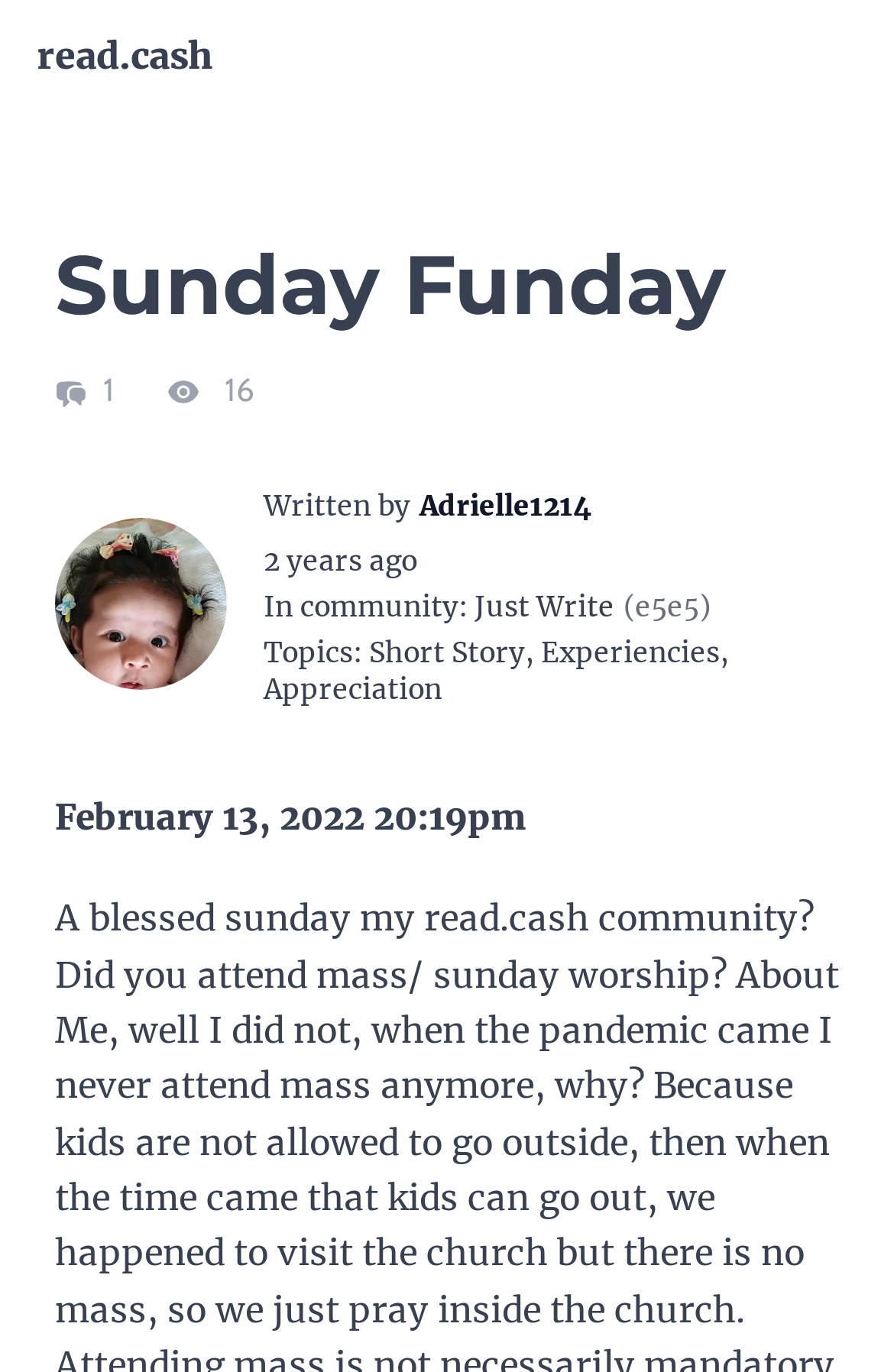Please give a one-word or short phrase response to the following question: 
Who wrote the article?

Adrielle1214